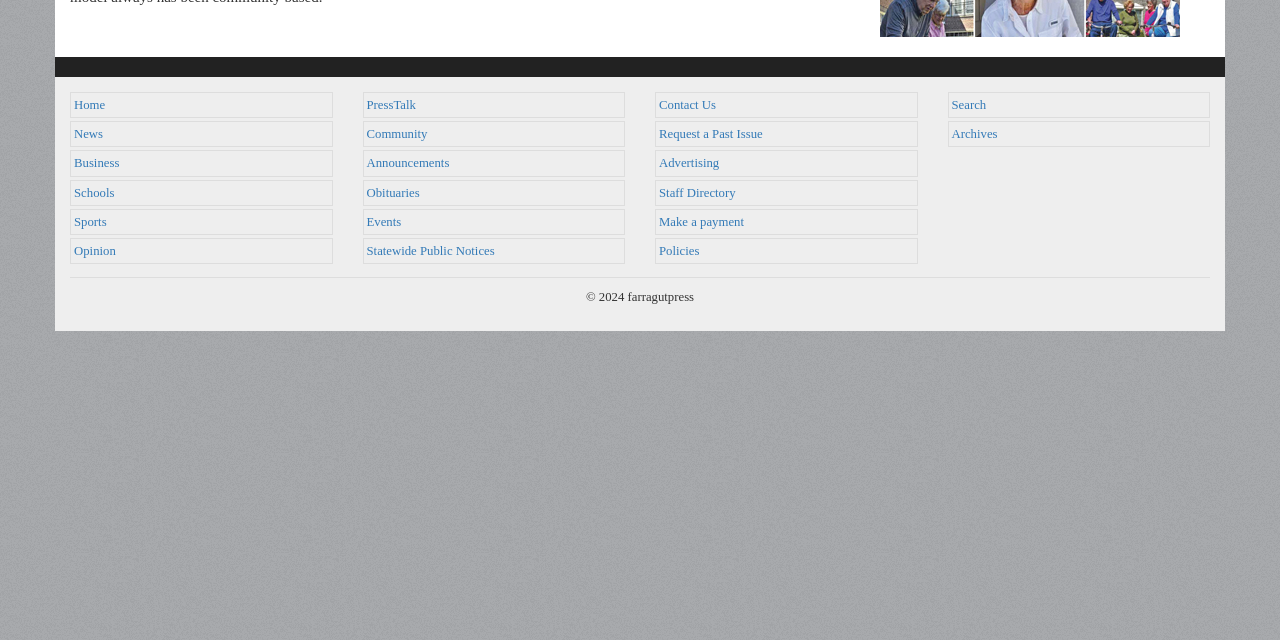Please provide the bounding box coordinates in the format (top-left x, top-left y, bottom-right x, bottom-right y). Remember, all values are floating point numbers between 0 and 1. What is the bounding box coordinate of the region described as: parent_node: Name * name="author"

None